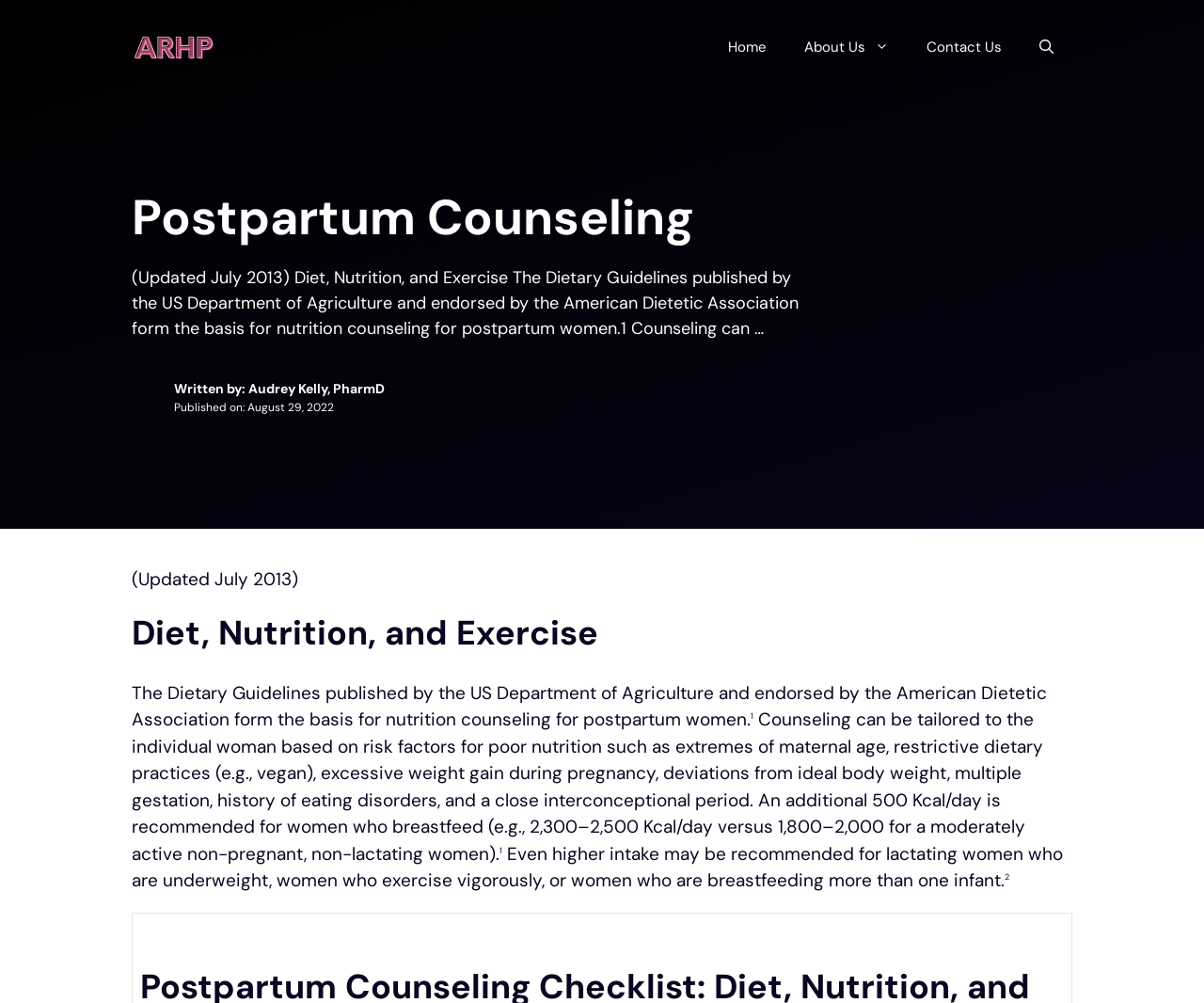Predict the bounding box of the UI element that fits this description: "aria-label="Open Search Bar"".

[0.848, 0.019, 0.891, 0.075]